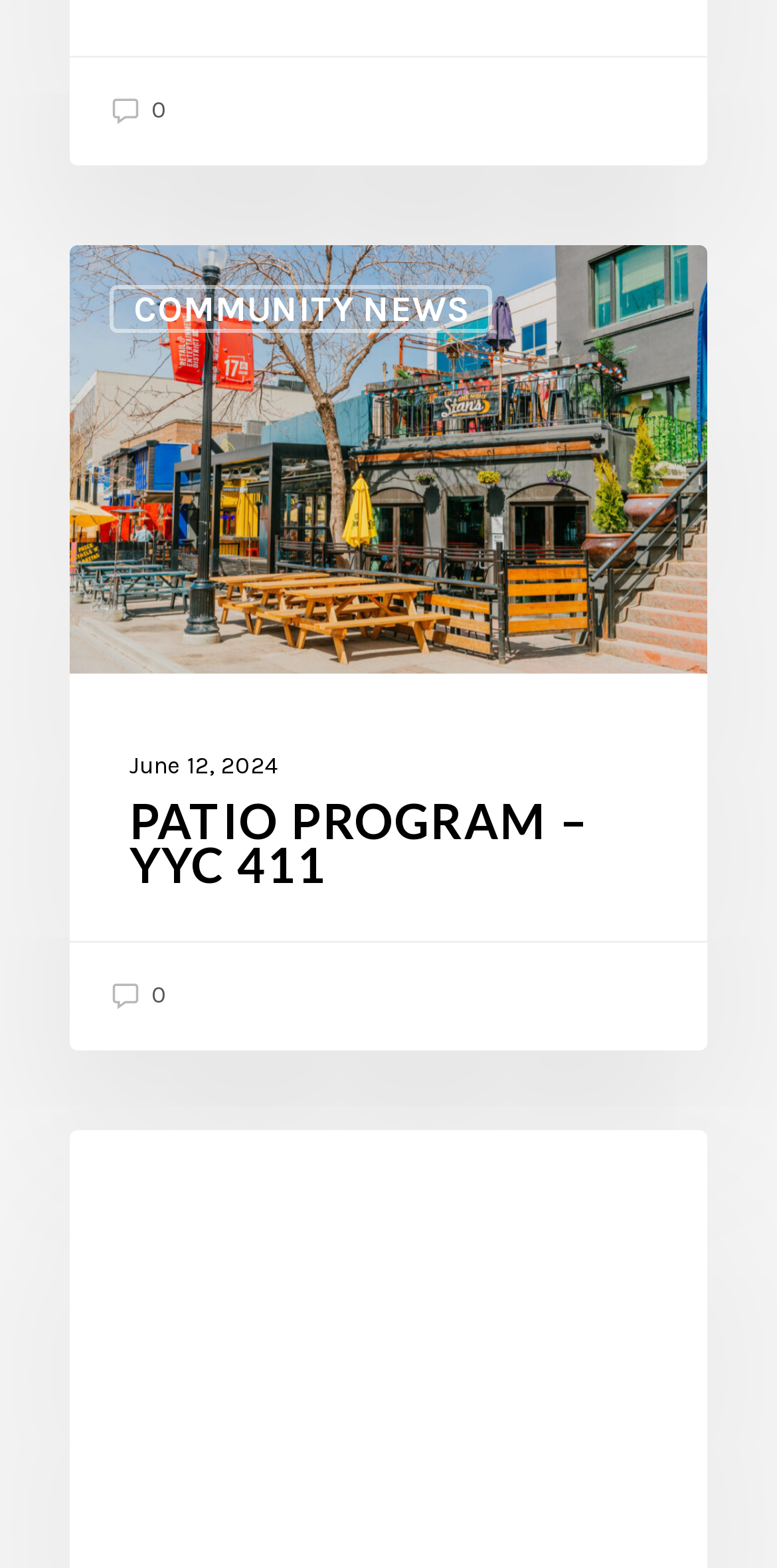Given the element description, predict the bounding box coordinates in the format (top-left x, top-left y, bottom-right x, bottom-right y), using floating point numbers between 0 and 1: E-Mail Kyle

None